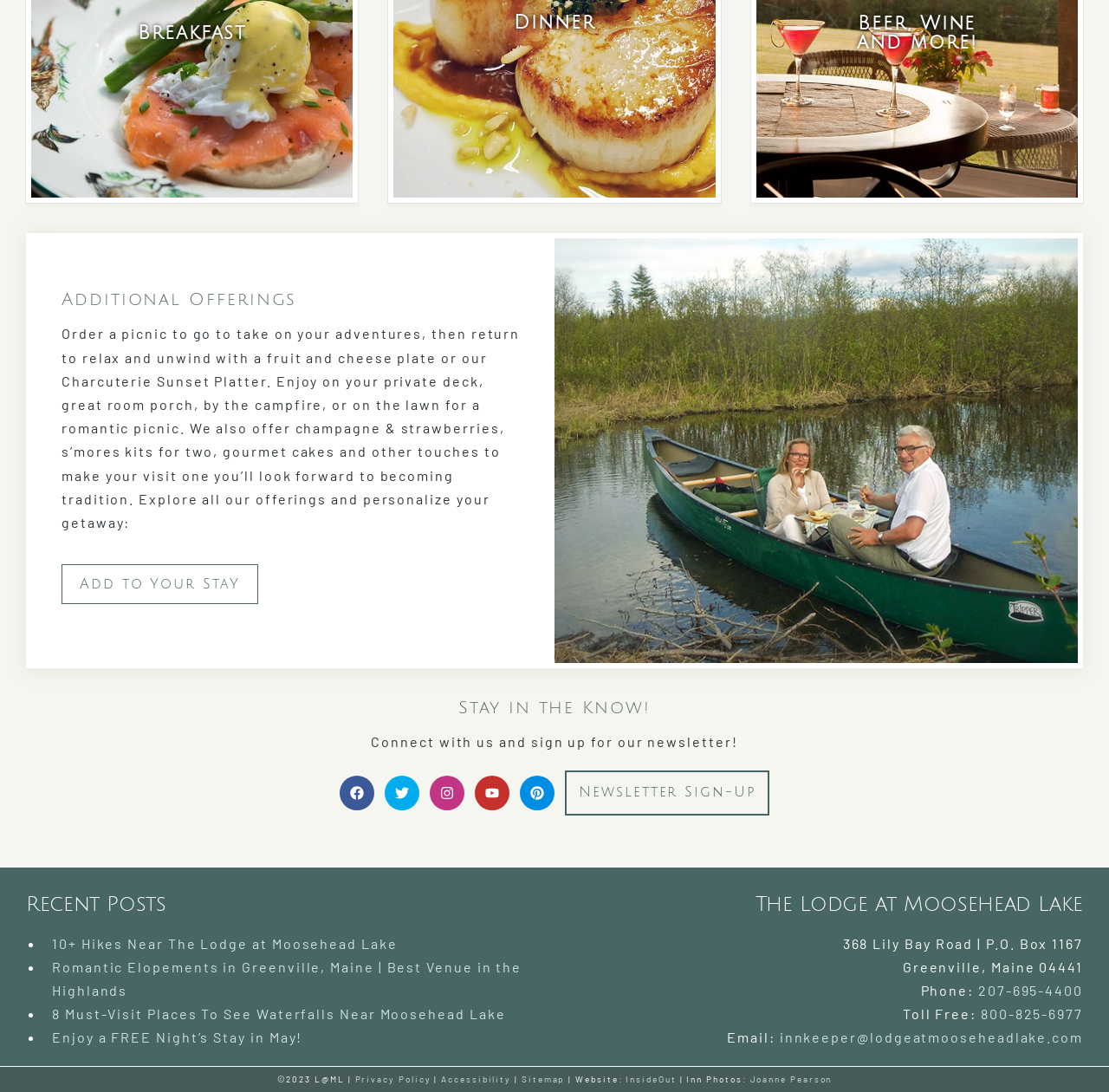Respond concisely with one word or phrase to the following query:
How many recent posts are listed?

4